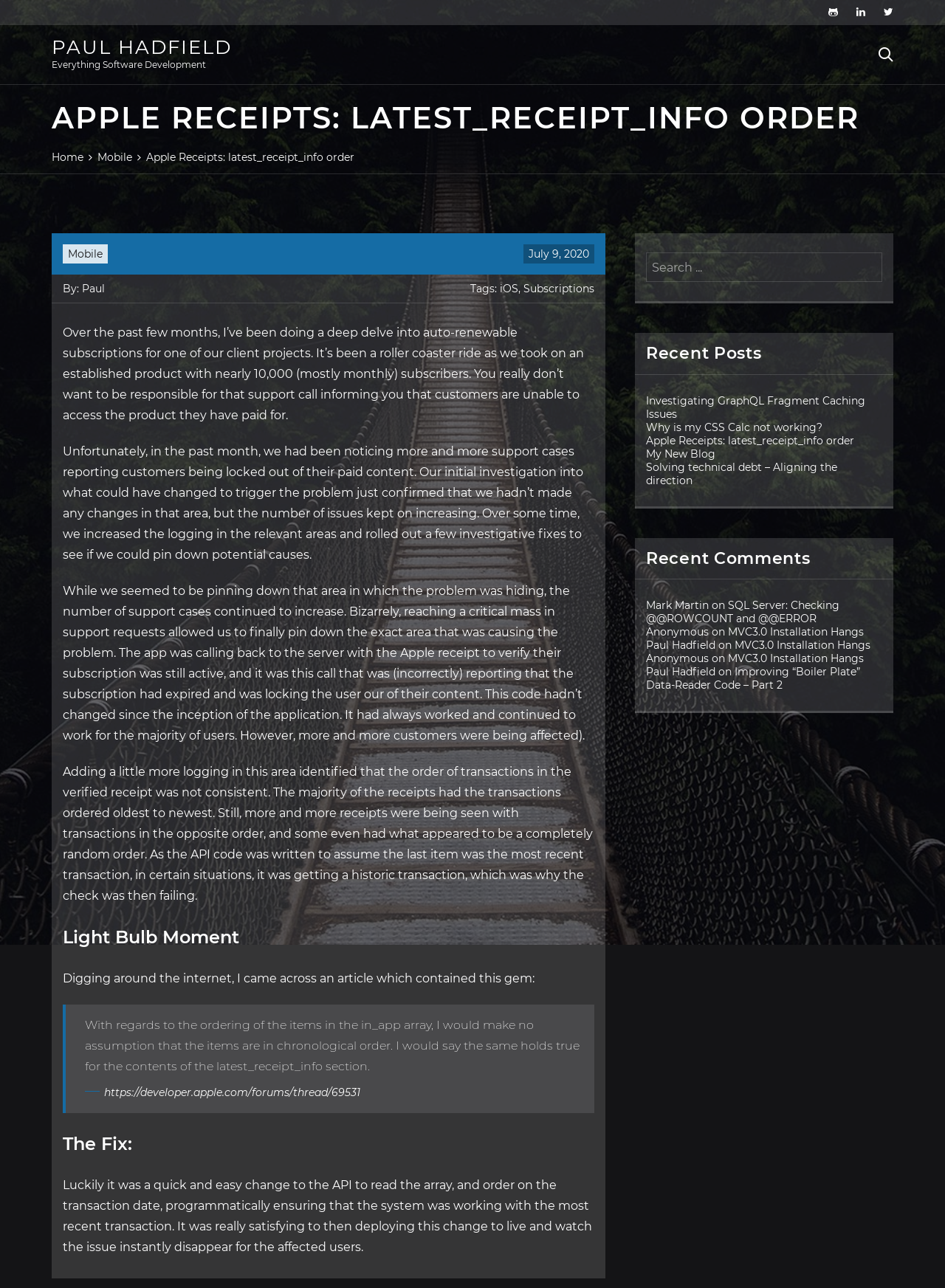What is the date of the article about Apple Receipts?
Please provide a single word or phrase in response based on the screenshot.

July 9, 2020